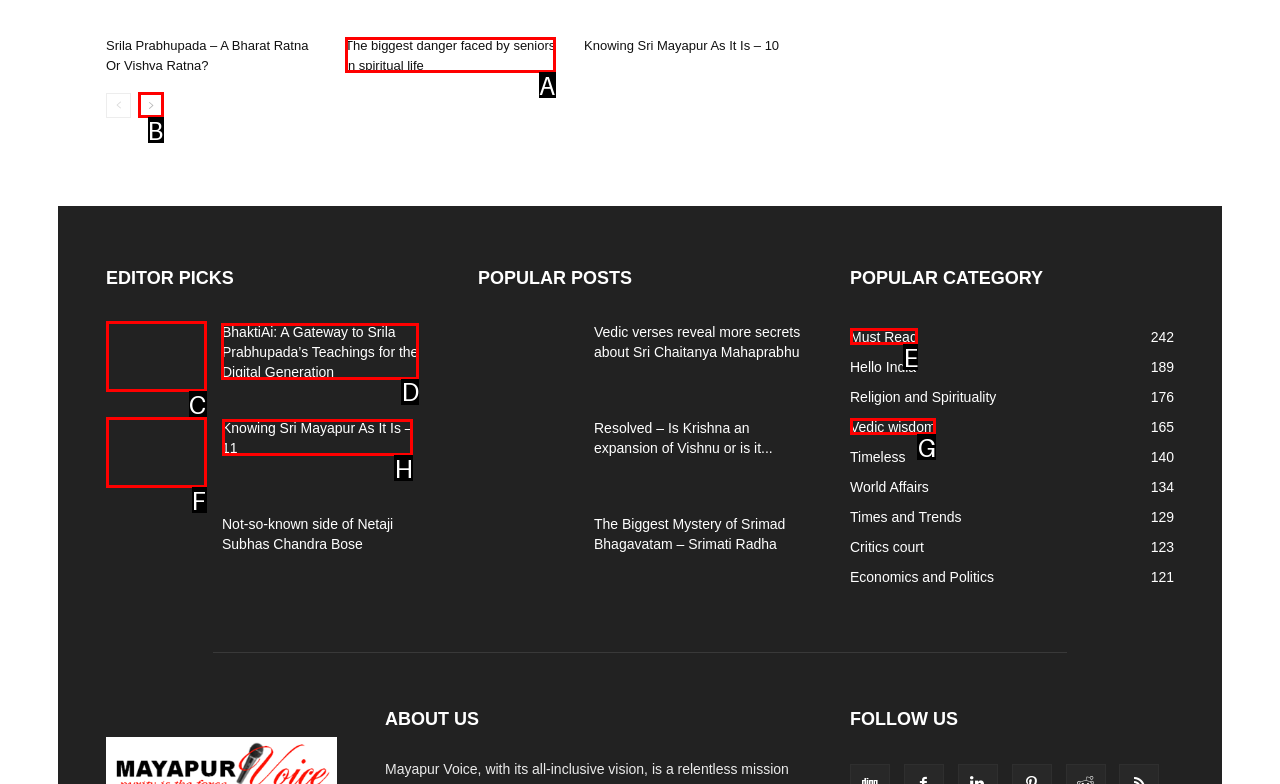Choose the HTML element you need to click to achieve the following task: Visit the 'BhaktiAi: A Gateway to Srila Prabhupada’s Teachings for the Digital Generation' page
Respond with the letter of the selected option from the given choices directly.

D